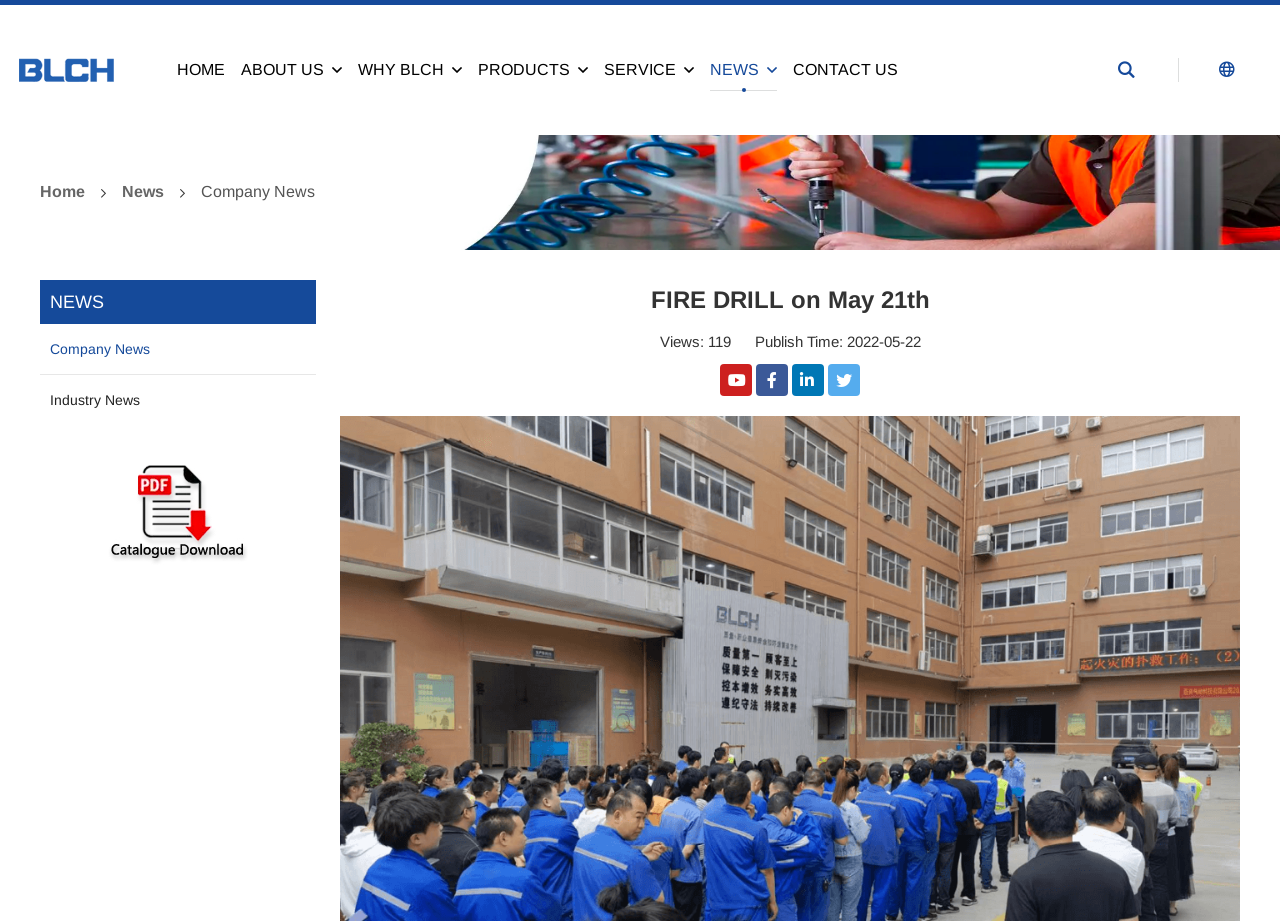Identify the bounding box coordinates for the element you need to click to achieve the following task: "Click the Linkedin link". The coordinates must be four float values ranging from 0 to 1, formatted as [left, top, right, bottom].

[0.619, 0.395, 0.644, 0.43]